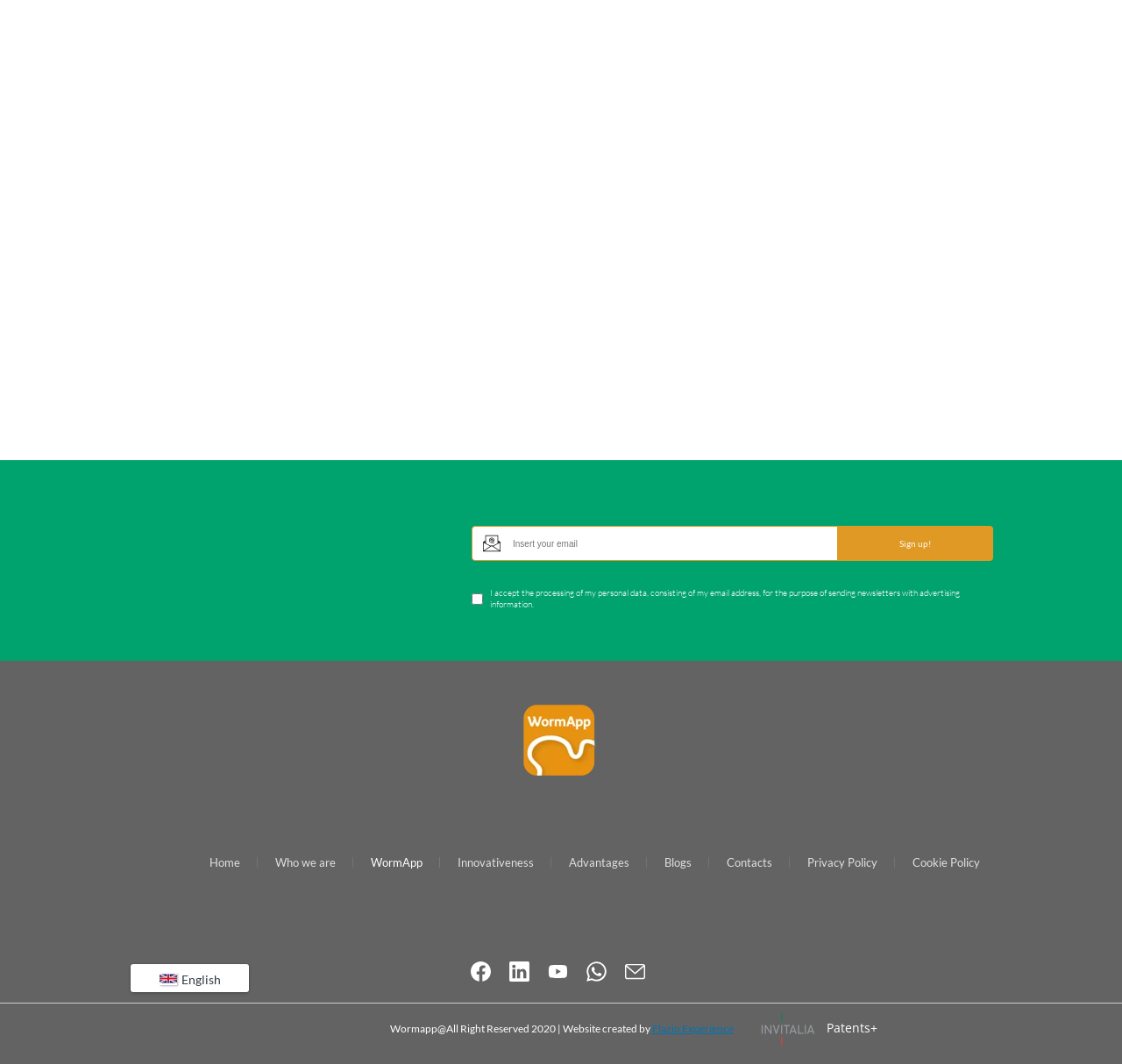Please identify the bounding box coordinates of the clickable region that I should interact with to perform the following instruction: "Click the Flazio Experience link". The coordinates should be expressed as four float numbers between 0 and 1, i.e., [left, top, right, bottom].

[0.581, 0.96, 0.654, 0.973]